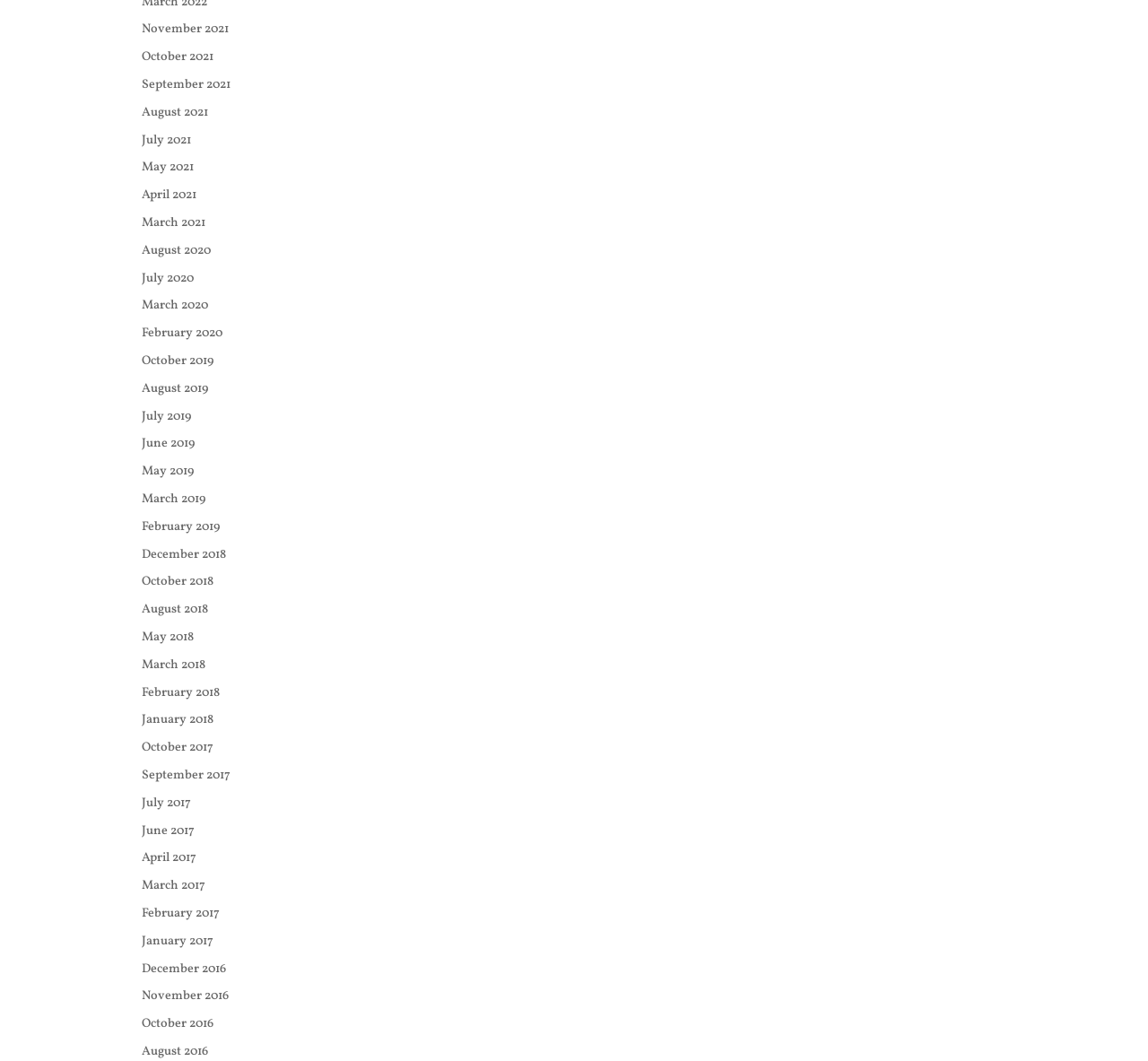Please identify the bounding box coordinates of the region to click in order to complete the task: "View January 2018". The coordinates must be four float numbers between 0 and 1, specified as [left, top, right, bottom].

[0.123, 0.671, 0.186, 0.687]